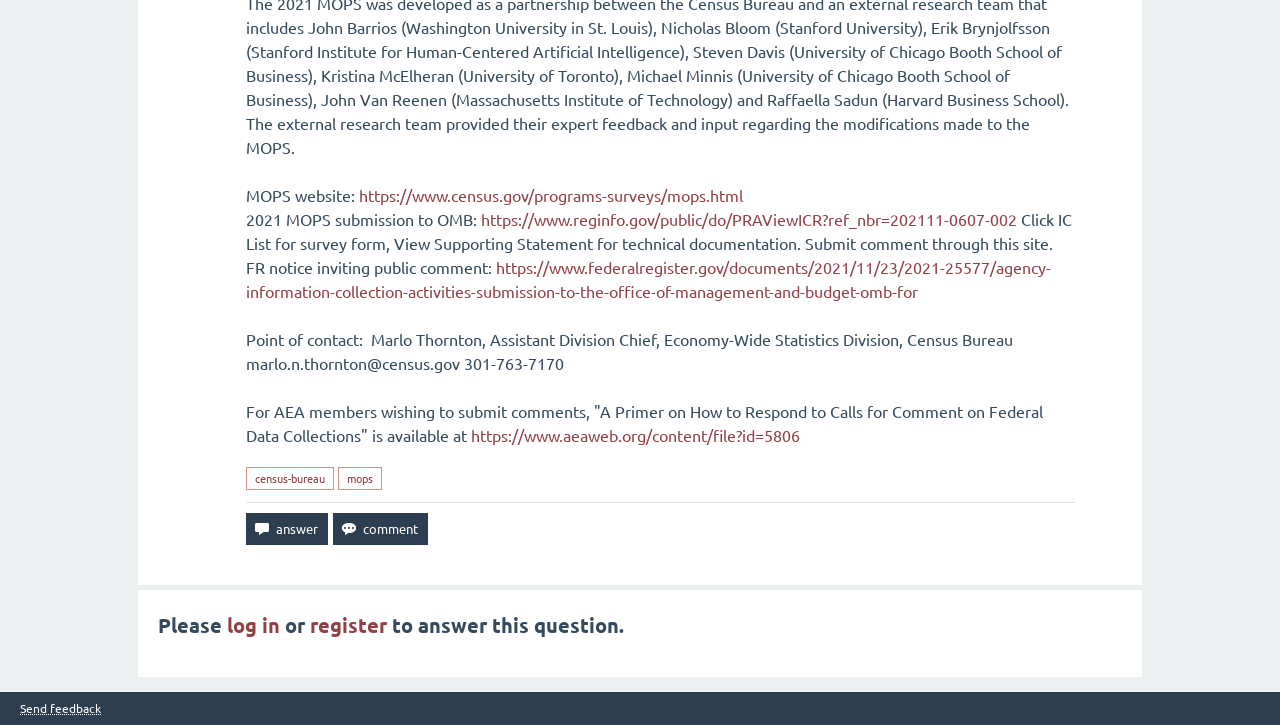Find the bounding box coordinates of the clickable region needed to perform the following instruction: "Click the link to MOPS website". The coordinates should be provided as four float numbers between 0 and 1, i.e., [left, top, right, bottom].

[0.28, 0.256, 0.58, 0.283]